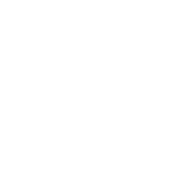What is the nature of the partnership mentioned?
Provide a detailed answer to the question using information from the image.

The caption highlights a six-year partnership between the Sino Group and a client, which implies a long-term business relationship characterized by satisfaction with the company's products and services.